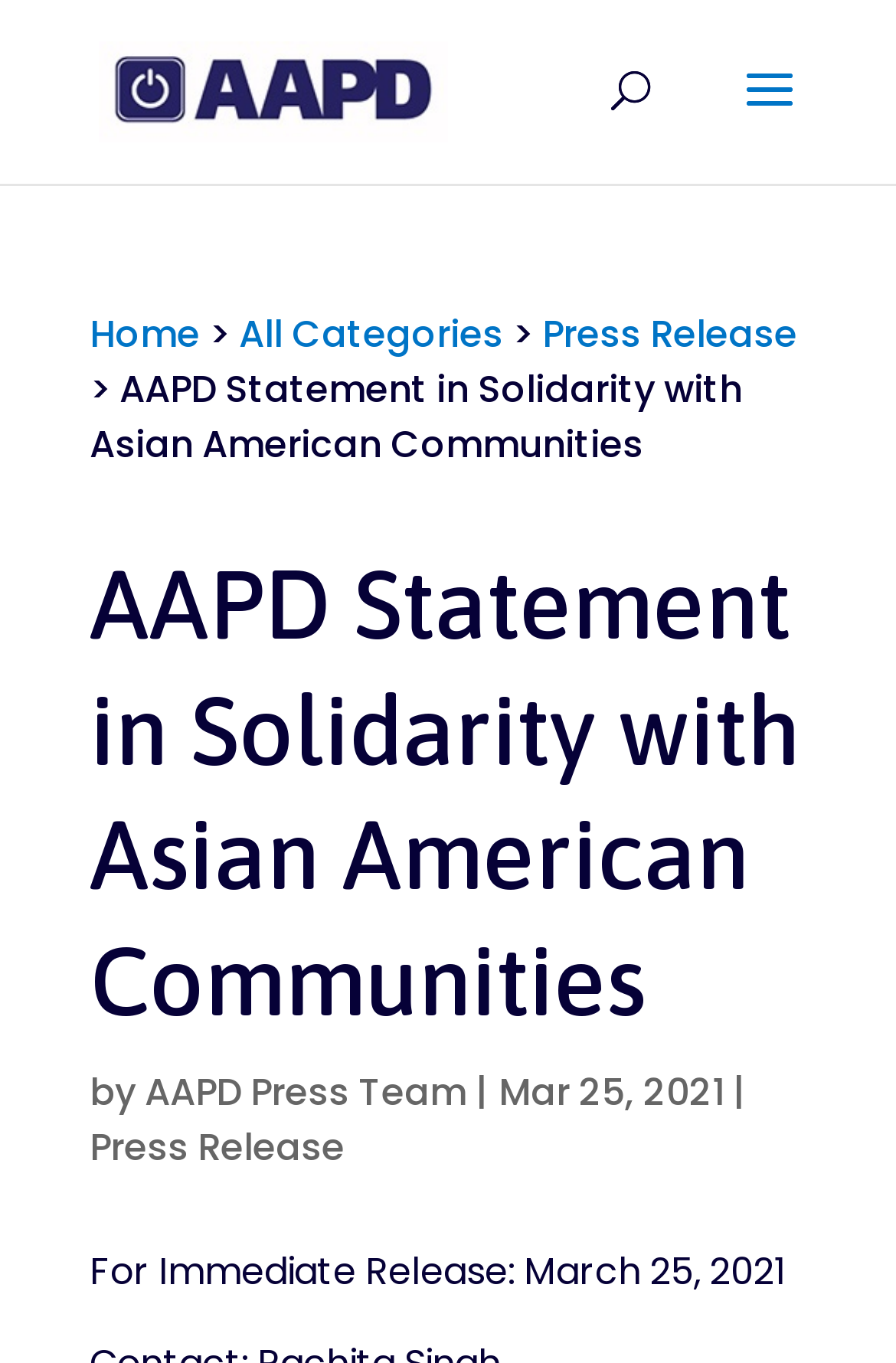What is the main topic of the press release?
Based on the screenshot, give a detailed explanation to answer the question.

The main topic of the press release is the solidarity with Asian American communities, as indicated by the heading 'AAPD Statement in Solidarity with Asian American Communities' in the main content area.